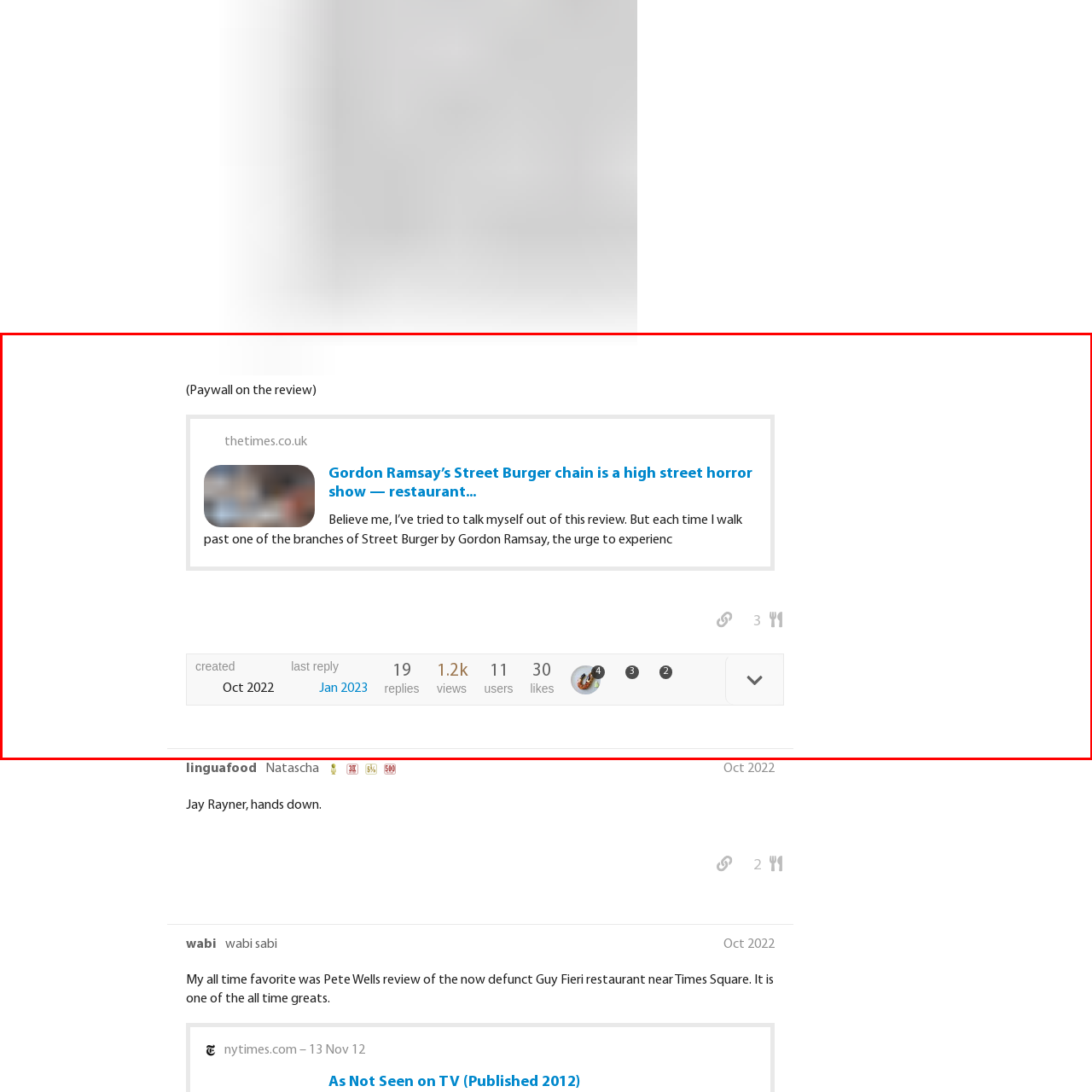Pay attention to the red boxed area, How many users are currently engaged? Provide a one-word or short phrase response.

11